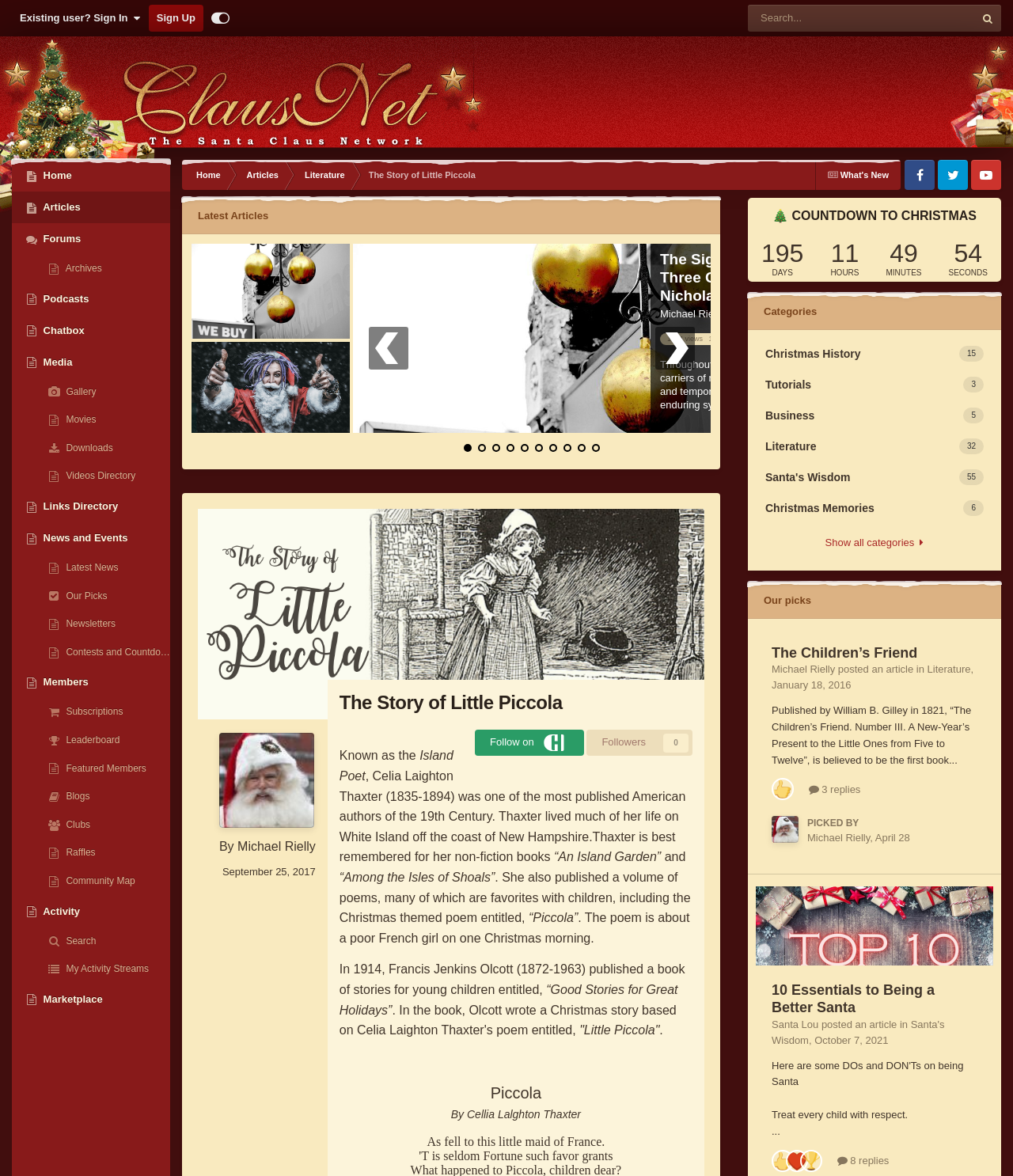What is the name of the saint associated with pawnbrokers?
Based on the visual information, provide a detailed and comprehensive answer.

The webpage mentions the story of St. Nicholas of Myra, who was known for his generosity and kindness. The three gold balls, a symbol commonly associated with pawn shops, originated from the story of St. Nicholas throwing bags of gold coins into a poor man's home to provide dowries for his daughters.